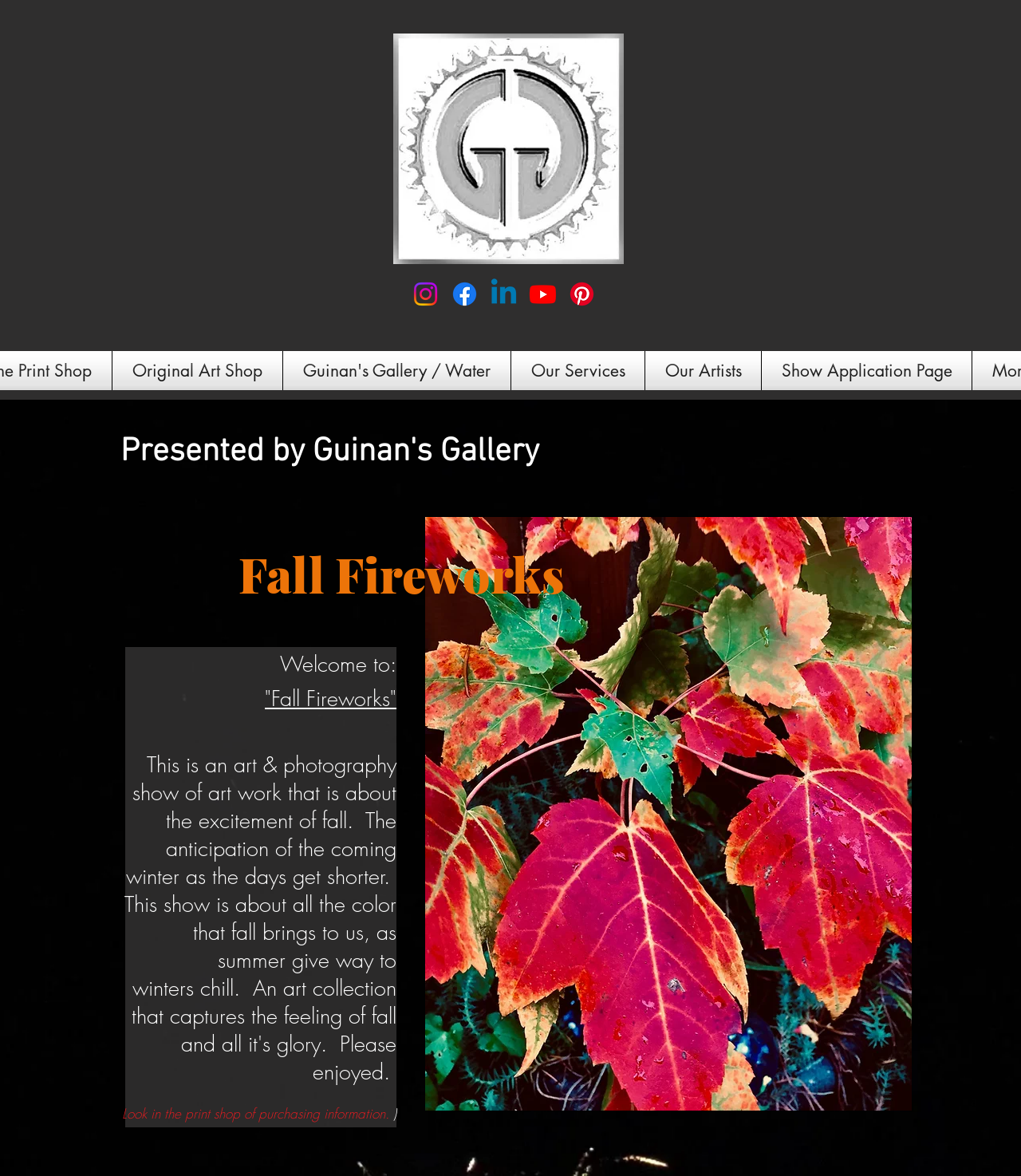Please provide a brief answer to the question using only one word or phrase: 
What is the name of the online gallery?

Guinan's Gallery